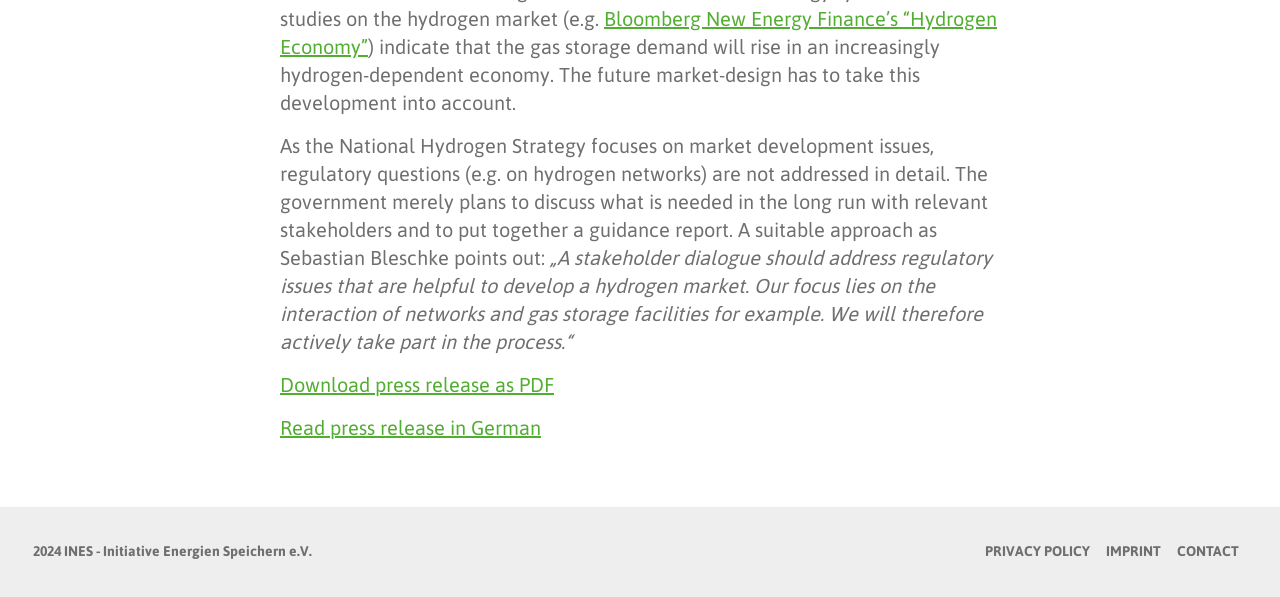What is the focus of the National Hydrogen Strategy?
Kindly offer a comprehensive and detailed response to the question.

According to the text content, specifically the sentence 'As the National Hydrogen Strategy focuses on market development issues, regulatory questions (e.g. on hydrogen networks) are not addressed in detail.', it can be concluded that the focus of the National Hydrogen Strategy is on market development.